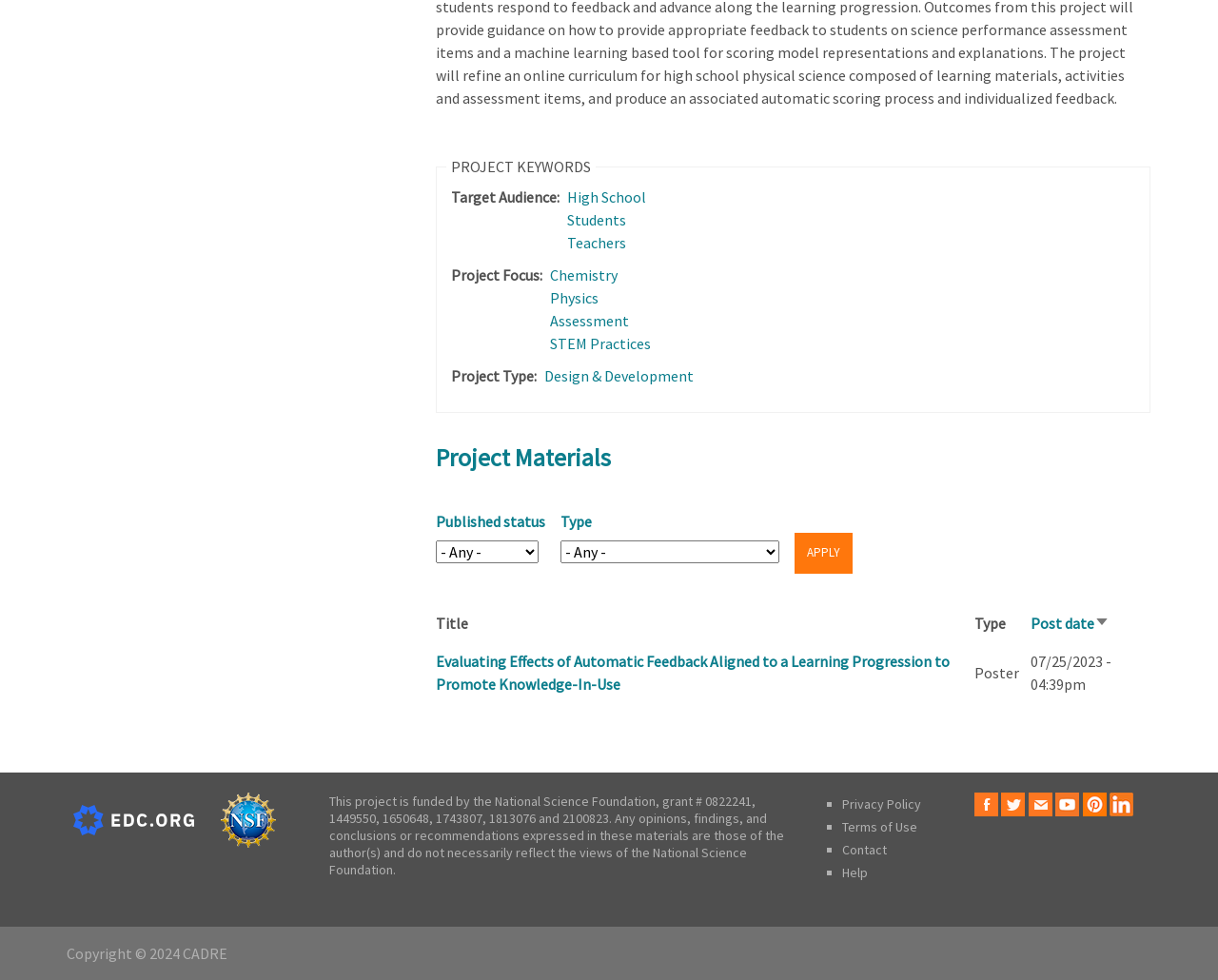Please identify the bounding box coordinates of the area that needs to be clicked to fulfill the following instruction: "Apply filters."

[0.652, 0.543, 0.7, 0.586]